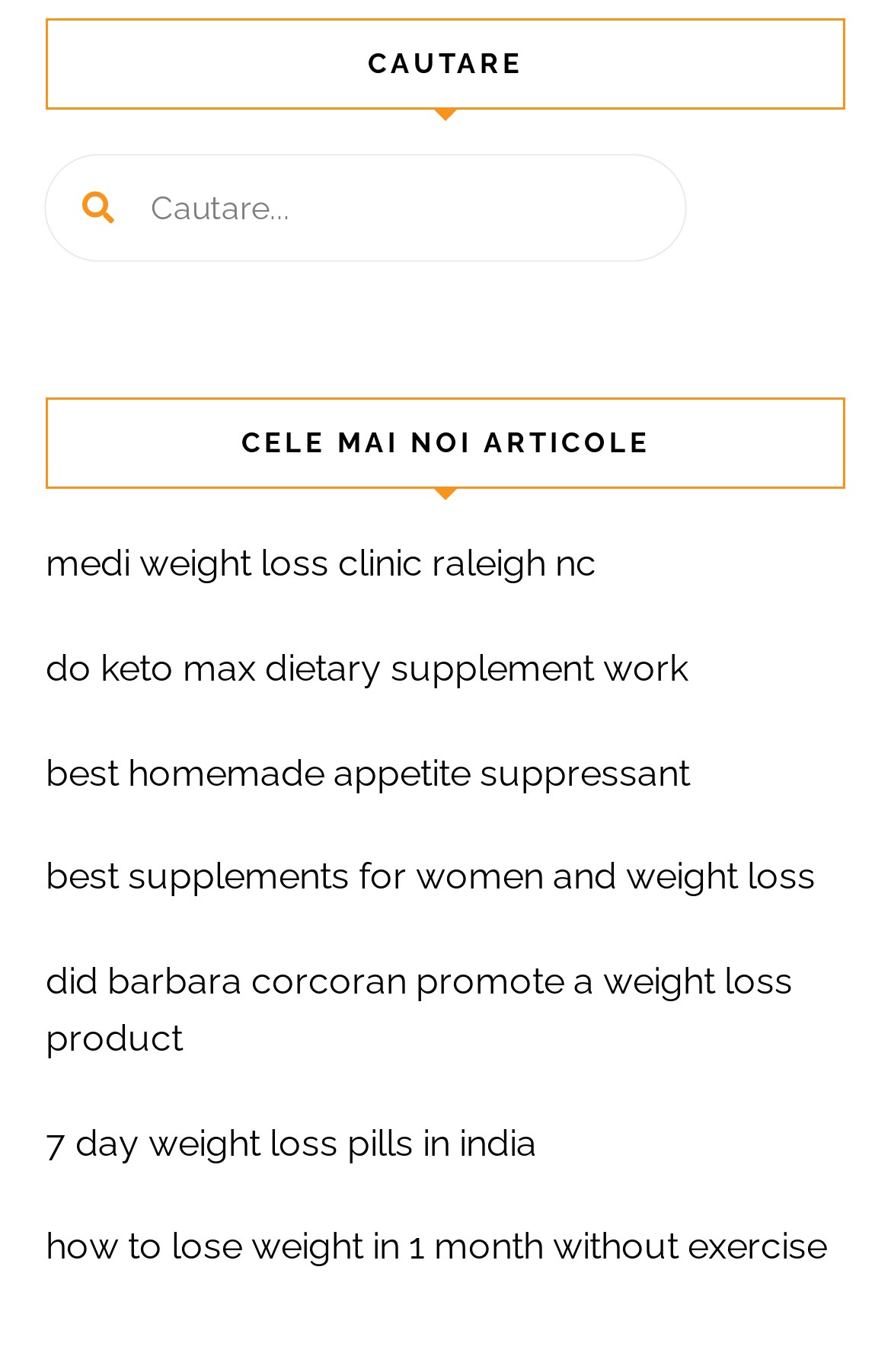Please give the bounding box coordinates of the area that should be clicked to fulfill the following instruction: "read article about medi weight loss clinic raleigh nc". The coordinates should be in the format of four float numbers from 0 to 1, i.e., [left, top, right, bottom].

[0.051, 0.395, 0.669, 0.427]